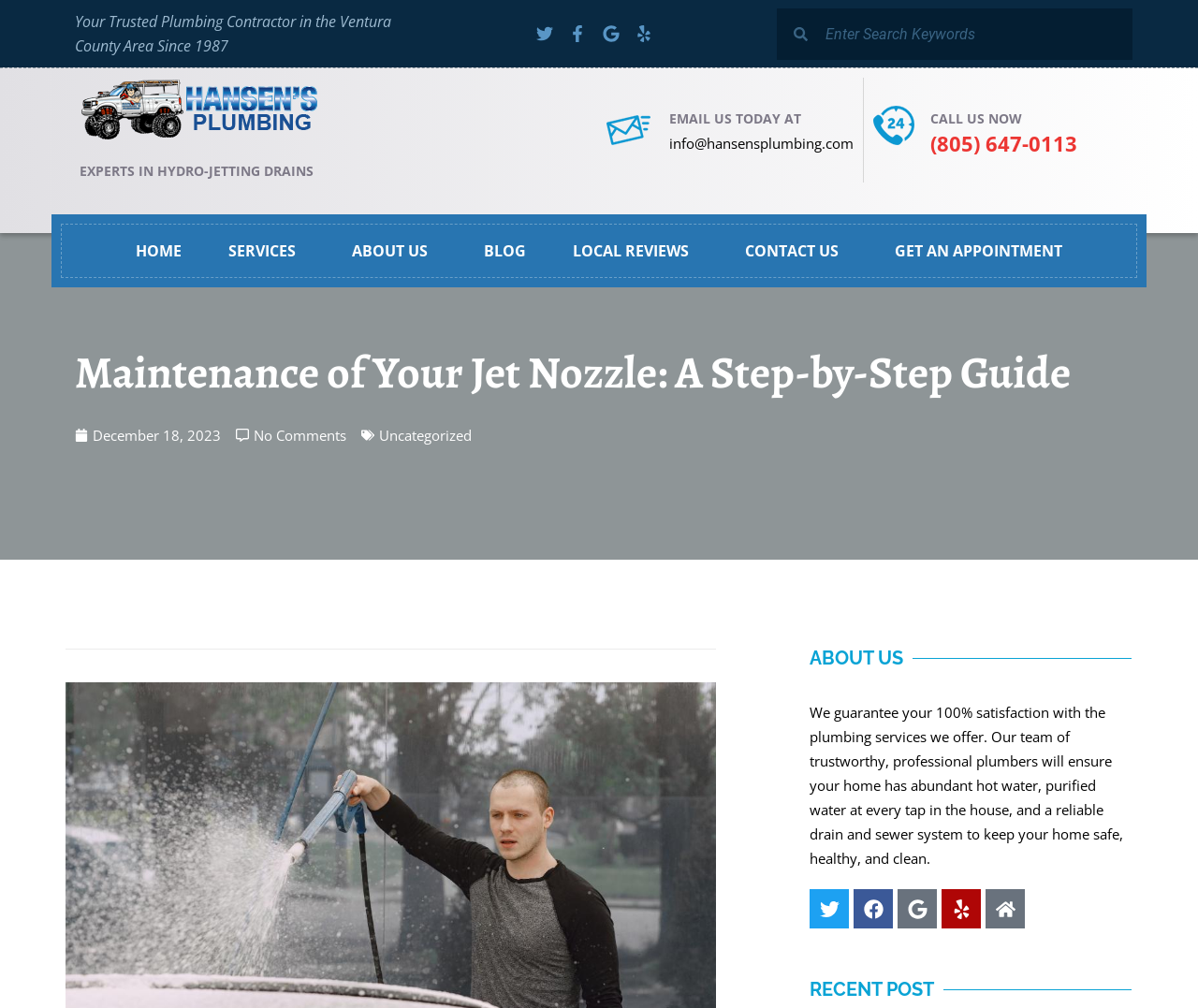Specify the bounding box coordinates of the area to click in order to follow the given instruction: "Read the blog."

[0.384, 0.223, 0.459, 0.275]